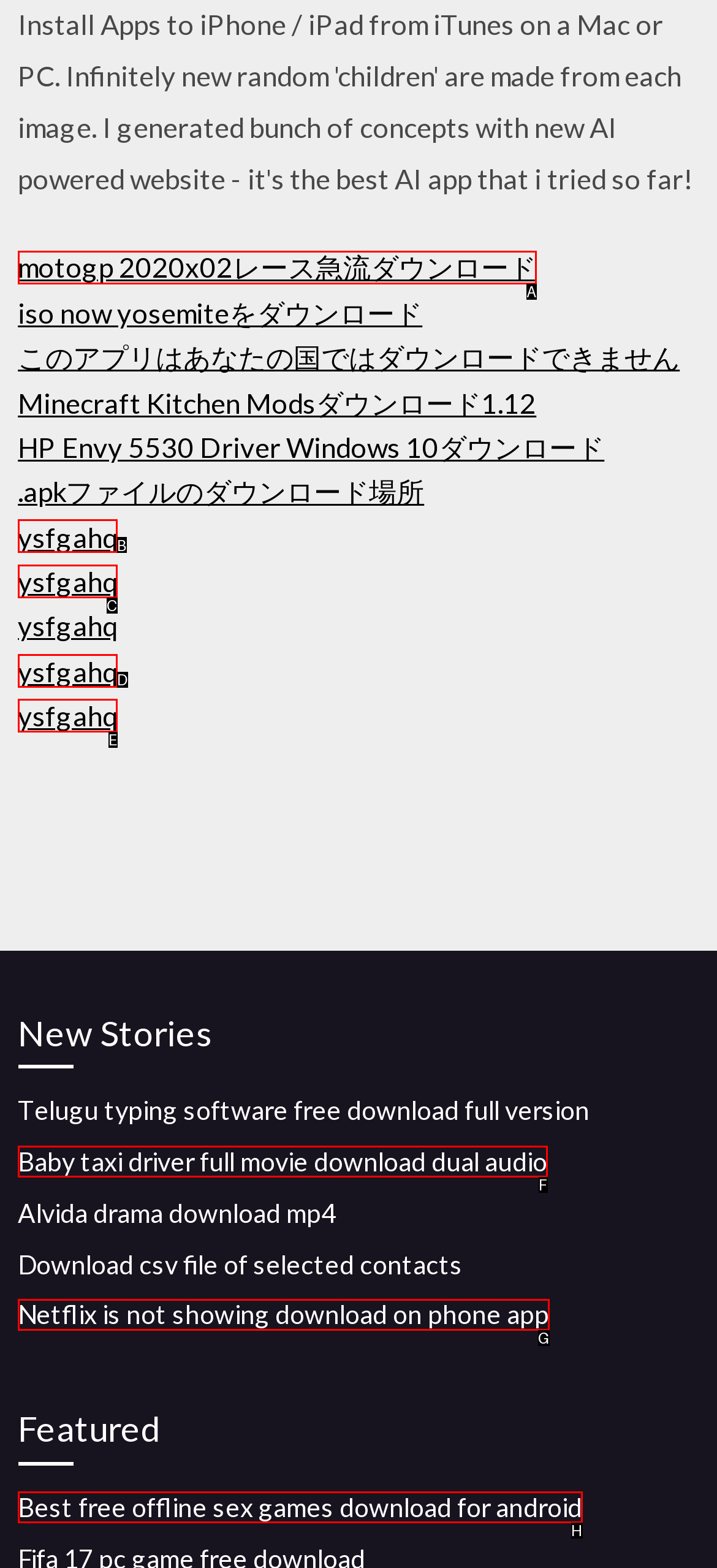Using the description: ysfgahq, find the HTML element that matches it. Answer with the letter of the chosen option.

C